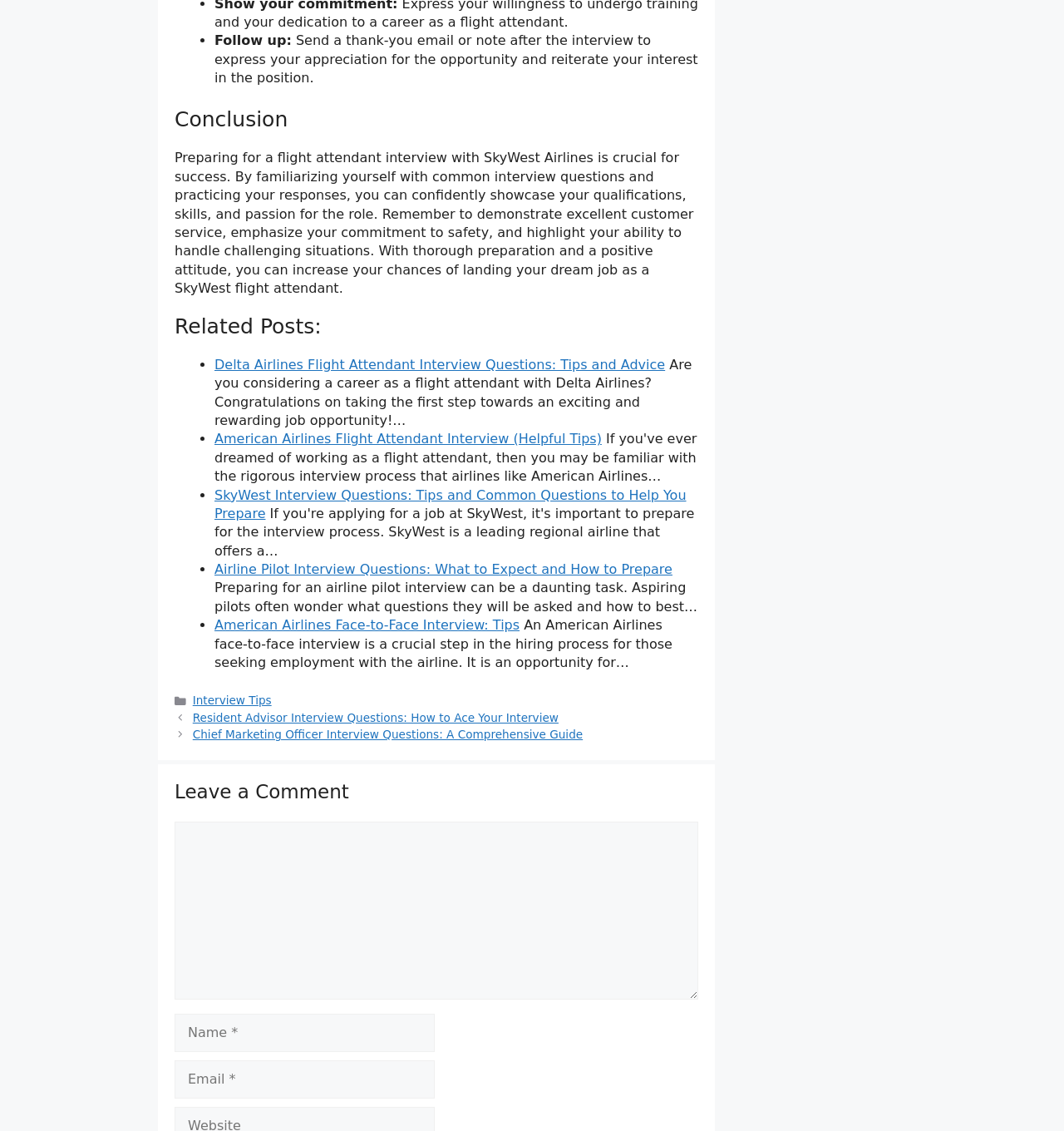Please identify the bounding box coordinates of the element on the webpage that should be clicked to follow this instruction: "Click on 'Delta Airlines Flight Attendant Interview Questions: Tips and Advice'". The bounding box coordinates should be given as four float numbers between 0 and 1, formatted as [left, top, right, bottom].

[0.202, 0.315, 0.625, 0.329]